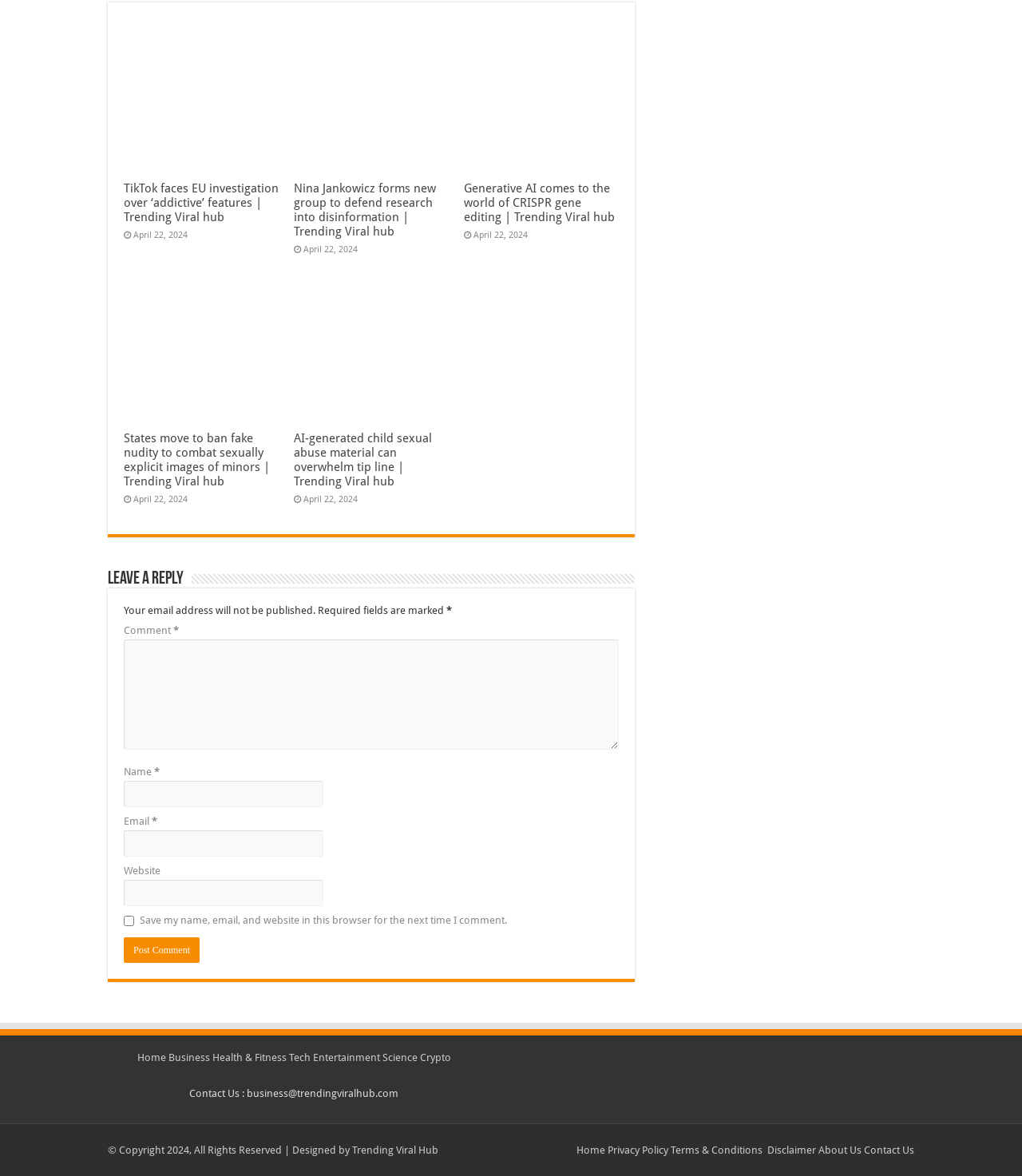Find the bounding box coordinates for the area you need to click to carry out the instruction: "Click on the 'TikTok faces EU investigation over ‘addictive’ features | Trending Viral hub' link". The coordinates should be four float numbers between 0 and 1, indicated as [left, top, right, bottom].

[0.121, 0.154, 0.273, 0.191]